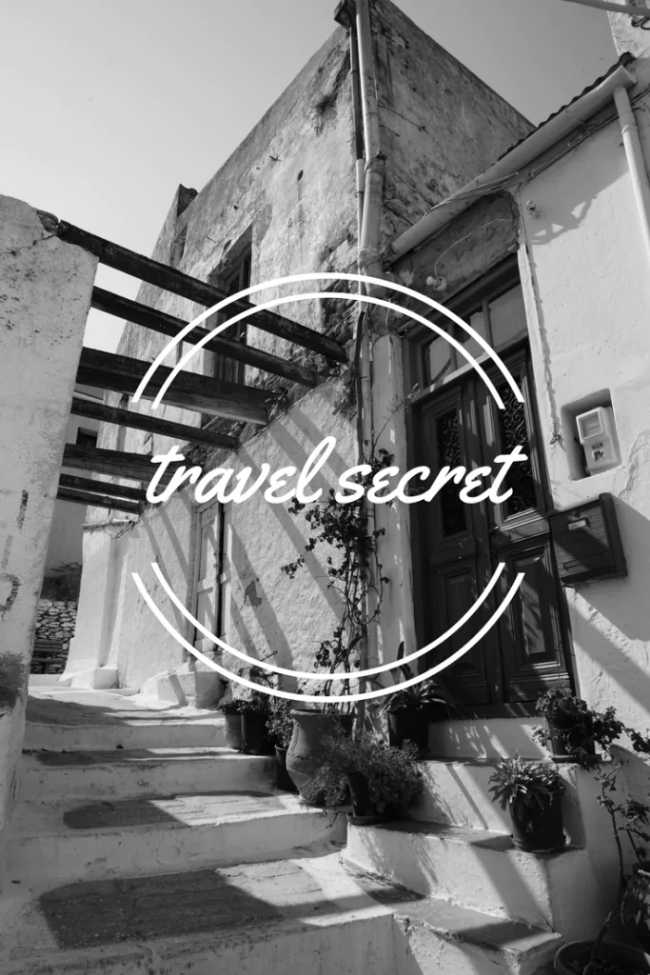Provide a thorough description of the image, including all visible elements.

The image captures a charming staircase leading to a rustic building, adorned in a soft black and white palette that enhances its timeless appeal. The stairs are flanked by potted plants, adding a touch of greenery against the weathered walls. Above the steps, the phrase "travel secret" is elegantly styled within a circular frame, evoking a sense of intrigue and adventure. The building features classic wooden windows, hinting at a rich history, while the interplay of light and shadow creates a dramatic atmosphere, inviting viewers to explore the hidden treasures of this enchanting location.